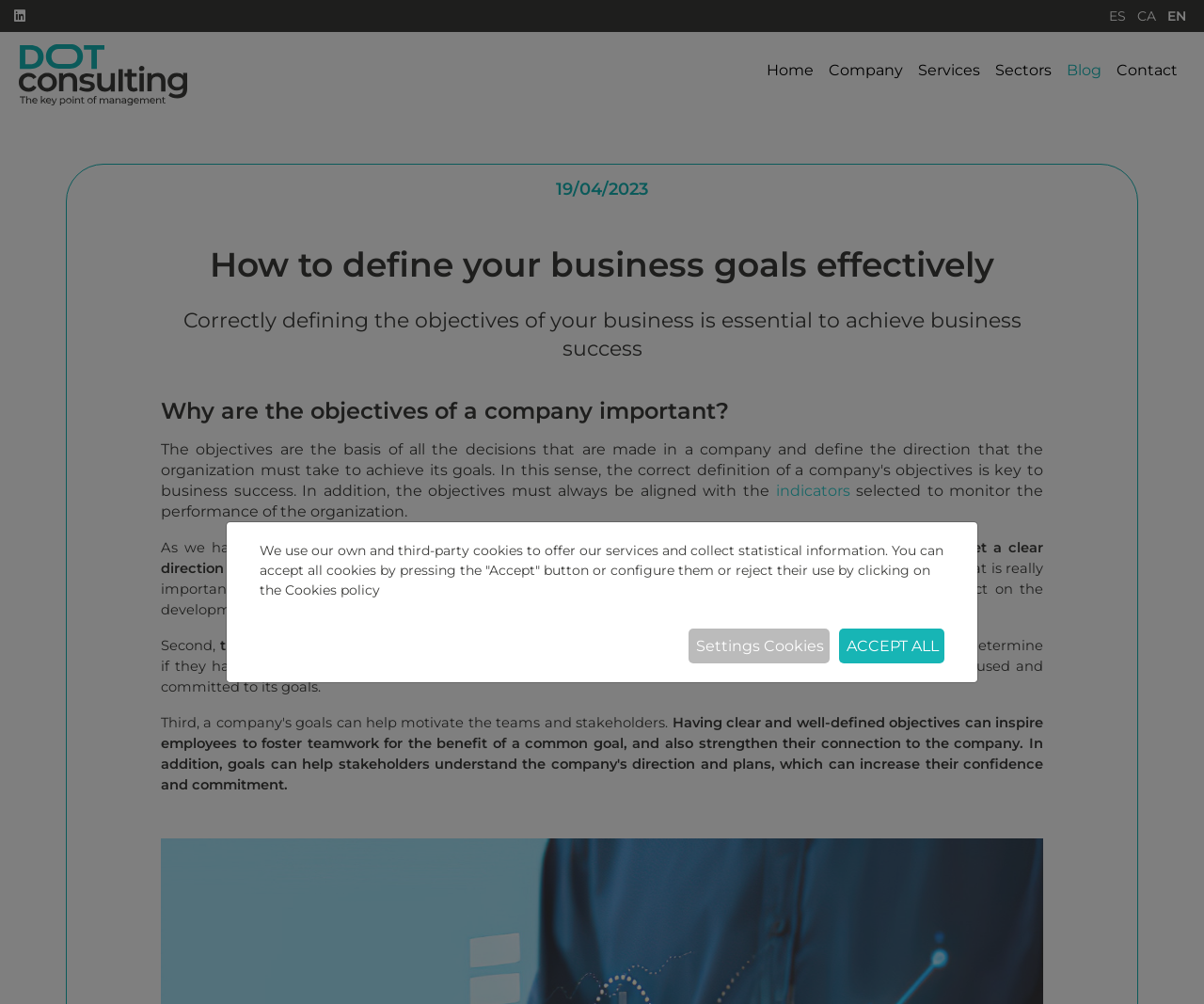What is the role of business objectives in resource allocation?
Provide a detailed answer to the question, using the image to inform your response.

The objectives of a company help to focus the dedication of resources on those activities that have an impact on the development of the business, which is essential for achieving business success.